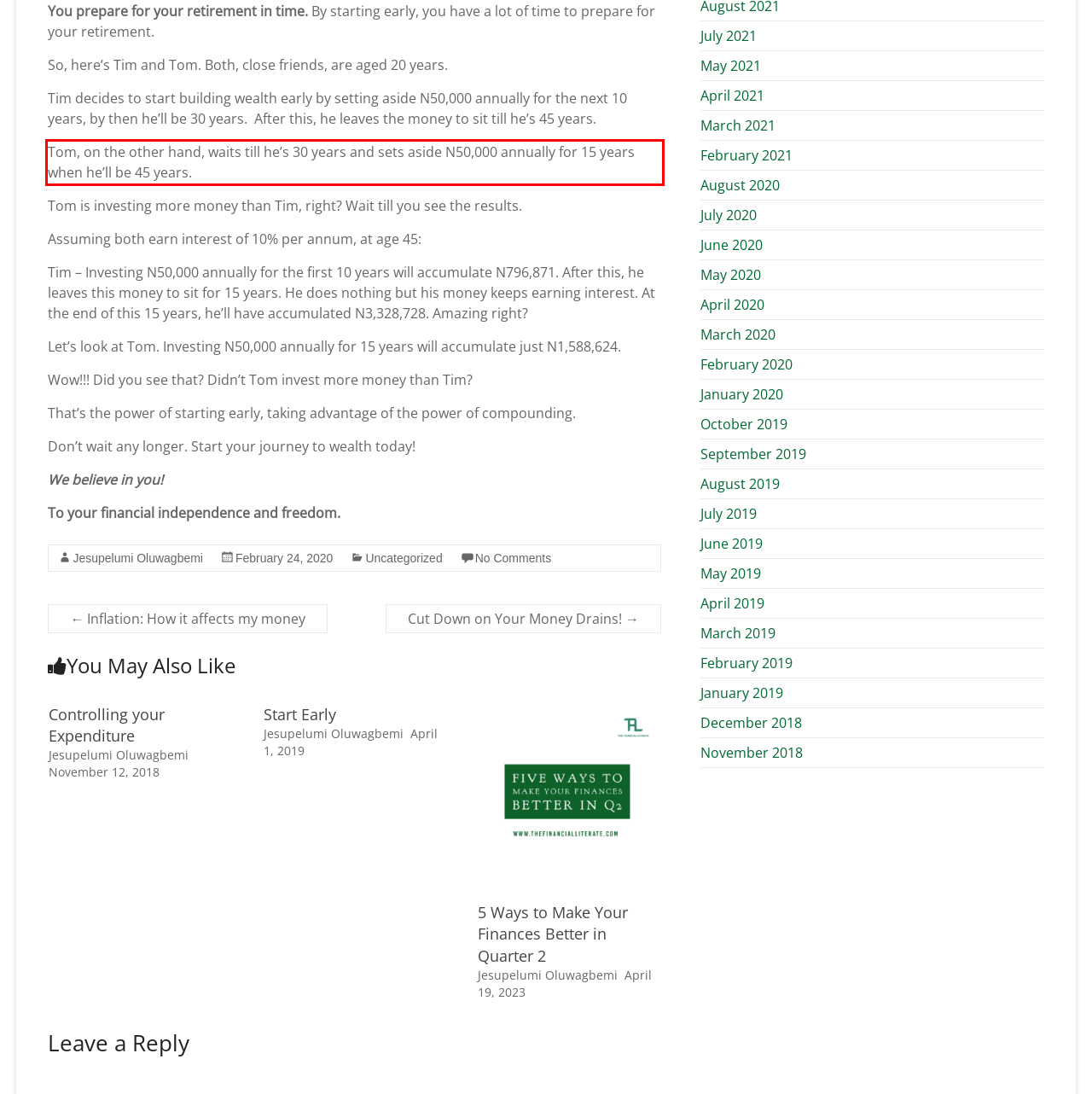From the given screenshot of a webpage, identify the red bounding box and extract the text content within it.

Tom, on the other hand, waits till he’s 30 years and sets aside N50,000 annually for 15 years when he’ll be 45 years.